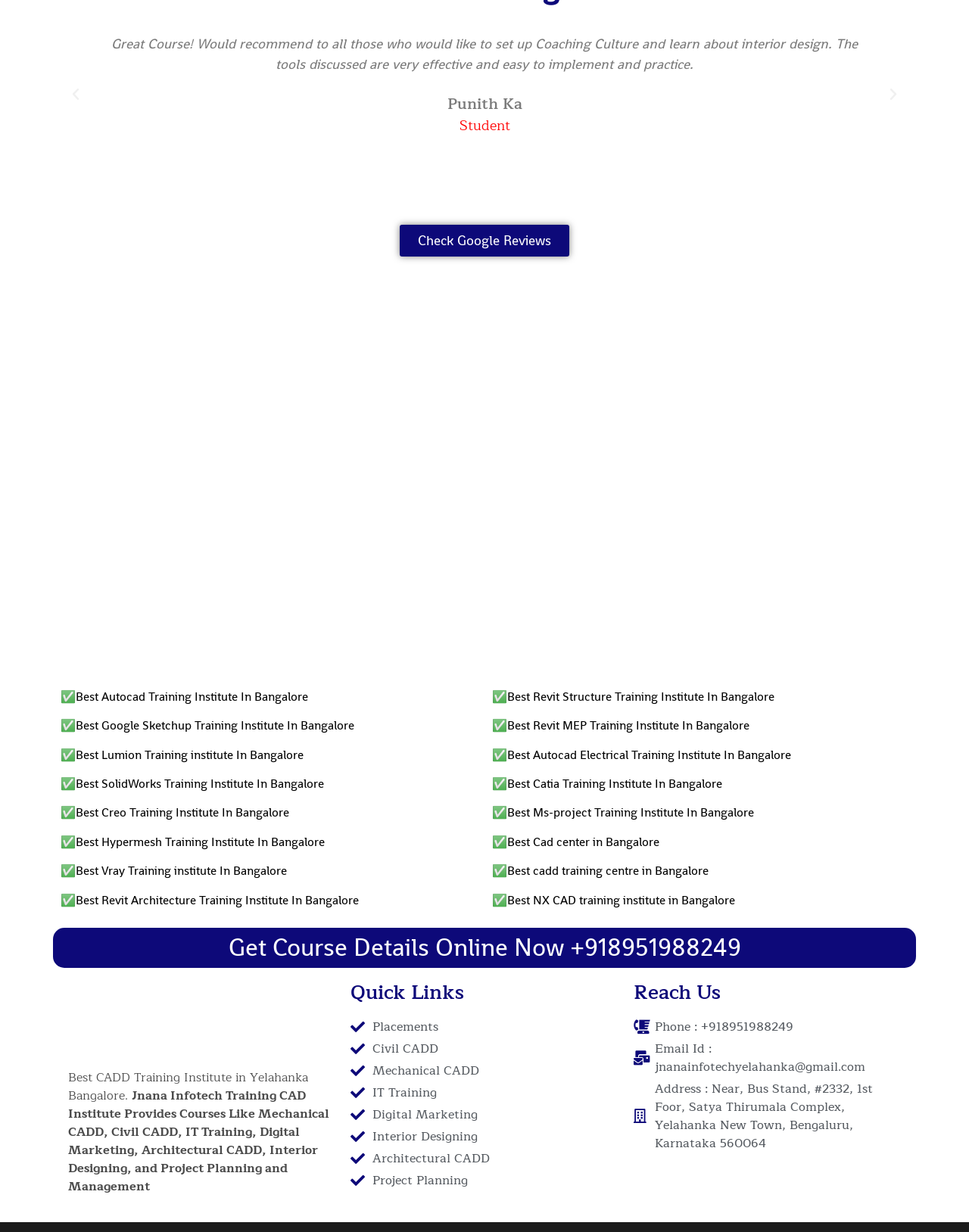Locate the bounding box coordinates of the clickable area needed to fulfill the instruction: "Go to Placements page".

[0.362, 0.826, 0.638, 0.841]